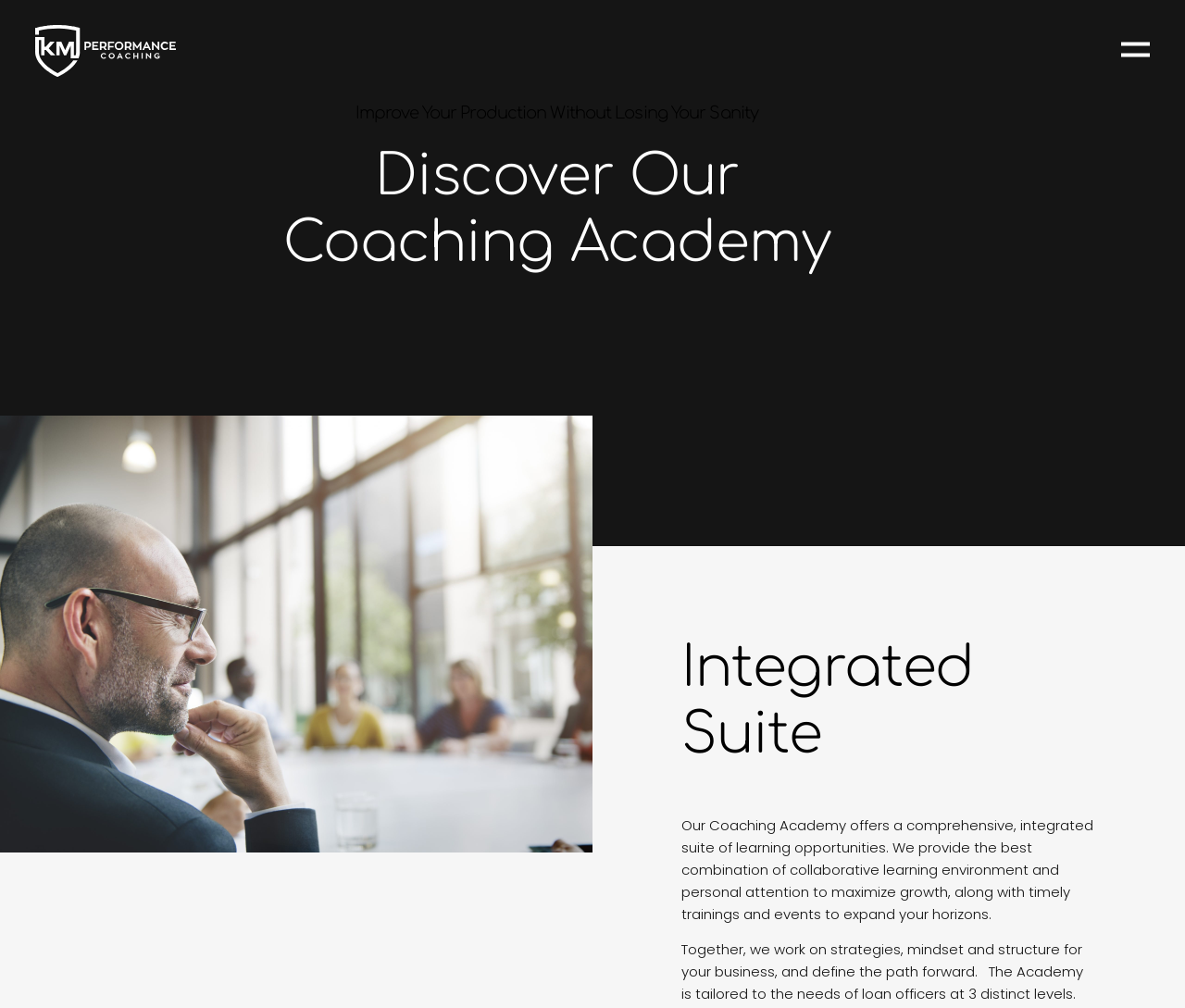For the given element description Menu icon, determine the bounding box coordinates of the UI element. The coordinates should follow the format (top-left x, top-left y, bottom-right x, bottom-right y) and be within the range of 0 to 1.

[0.946, 0.035, 0.97, 0.064]